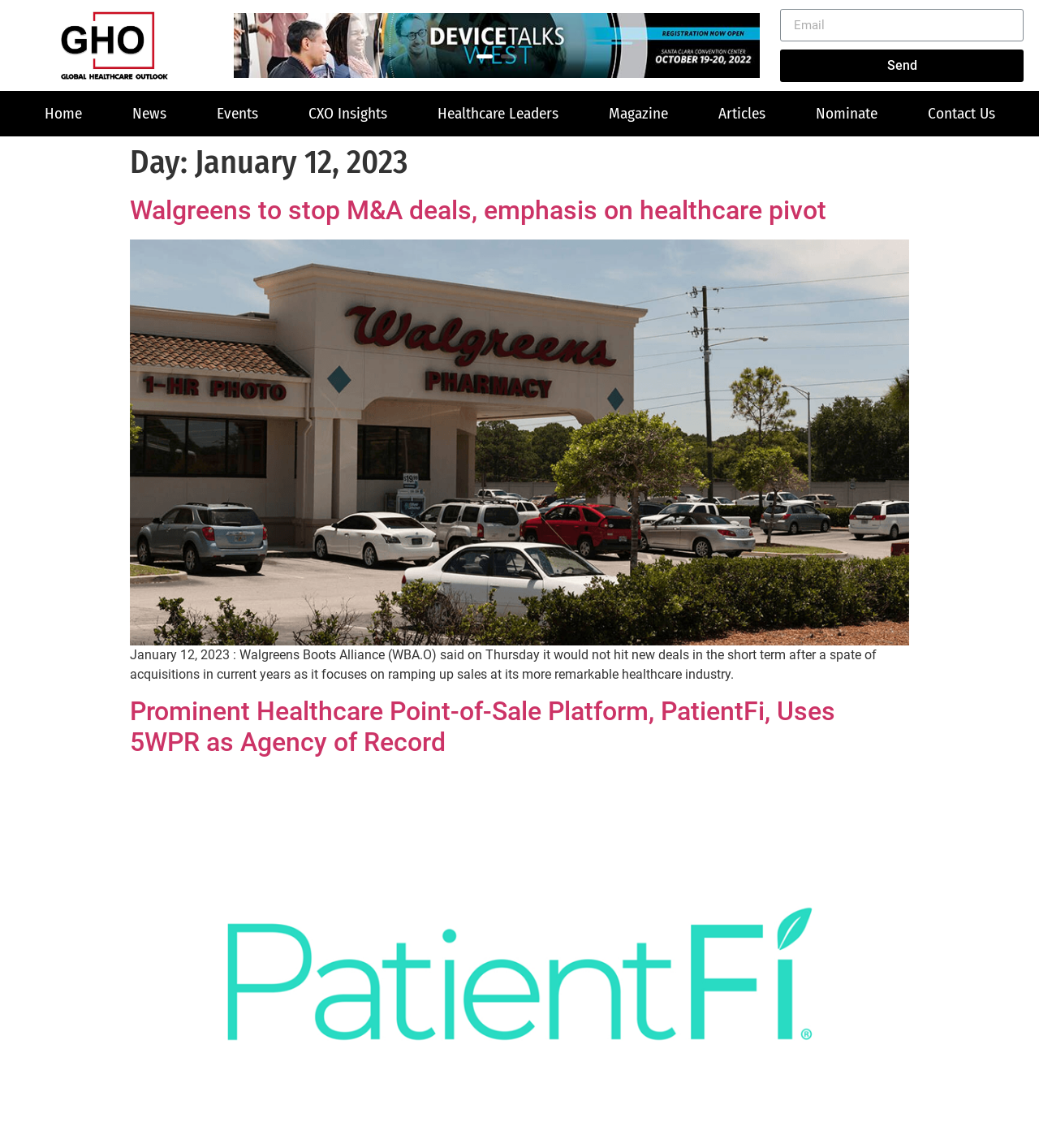Can you give a comprehensive explanation to the question given the content of the image?
What is the topic of the first article?

I looked at the first article on the webpage and found that the heading is 'Walgreens to stop M&A deals, emphasis on healthcare pivot', which suggests that the topic of the article is related to Walgreens.